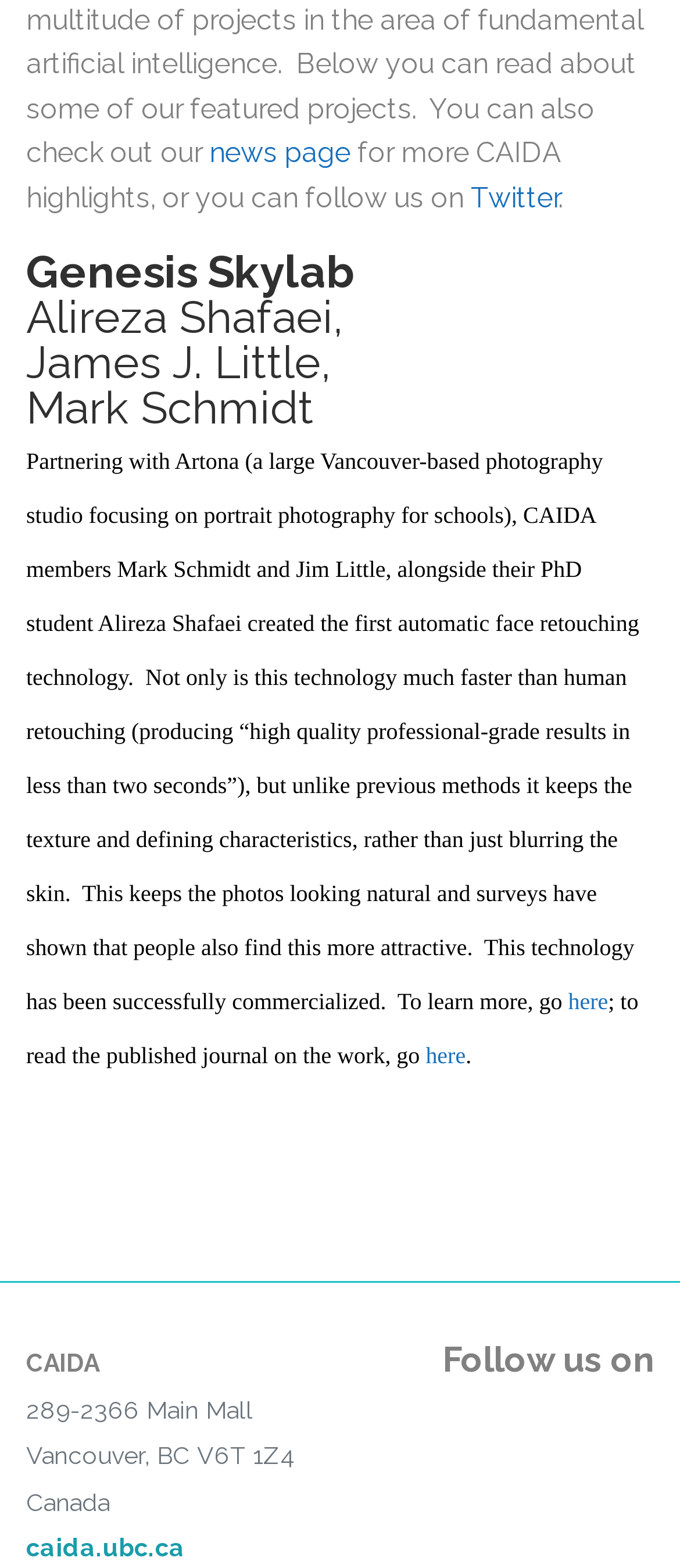Utilize the details in the image to thoroughly answer the following question: What is the focus of the photography studio mentioned in the article?

The article mentions that the photography studio, Artona, focuses on portrait photography. This information is provided in the context of the research group's collaboration with the studio.